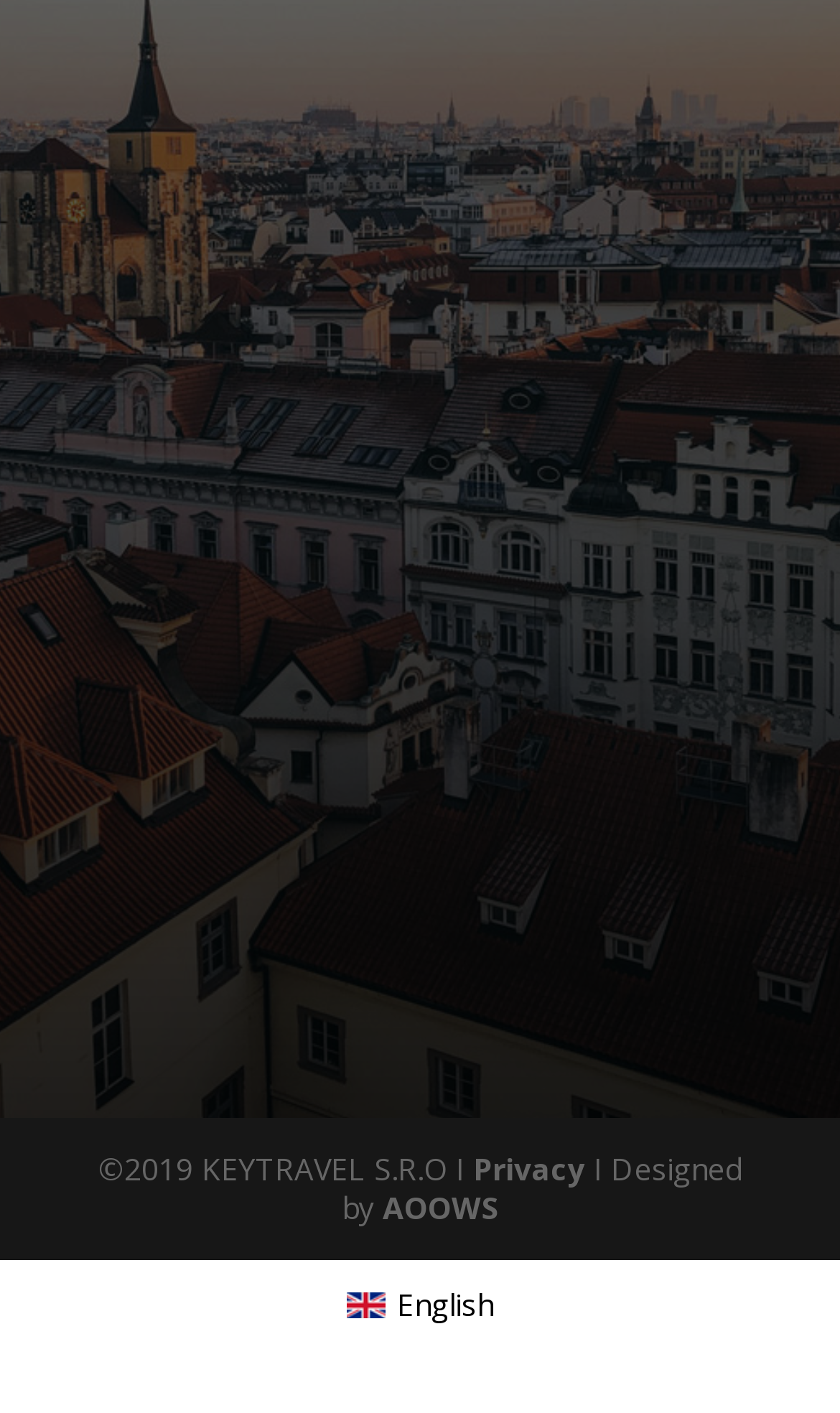What is the copyright year of KeyTravel's website?
Please interpret the details in the image and answer the question thoroughly.

I found the copyright year by looking at the static text element at the bottom of the page, which says '©2019 KEYTRAVEL S.R.O'.